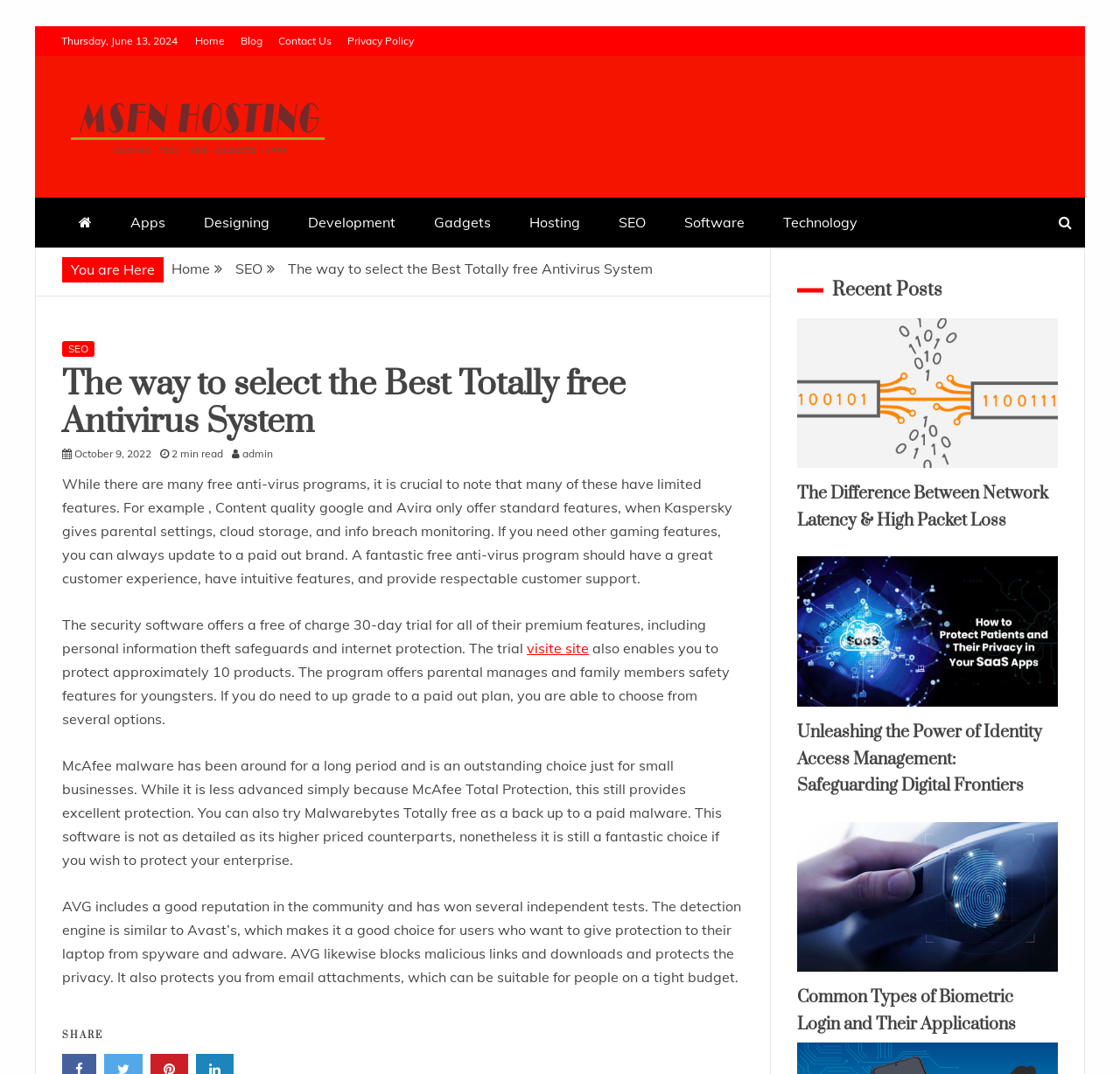How many minutes does it take to read the article?
Based on the image, respond with a single word or phrase.

2